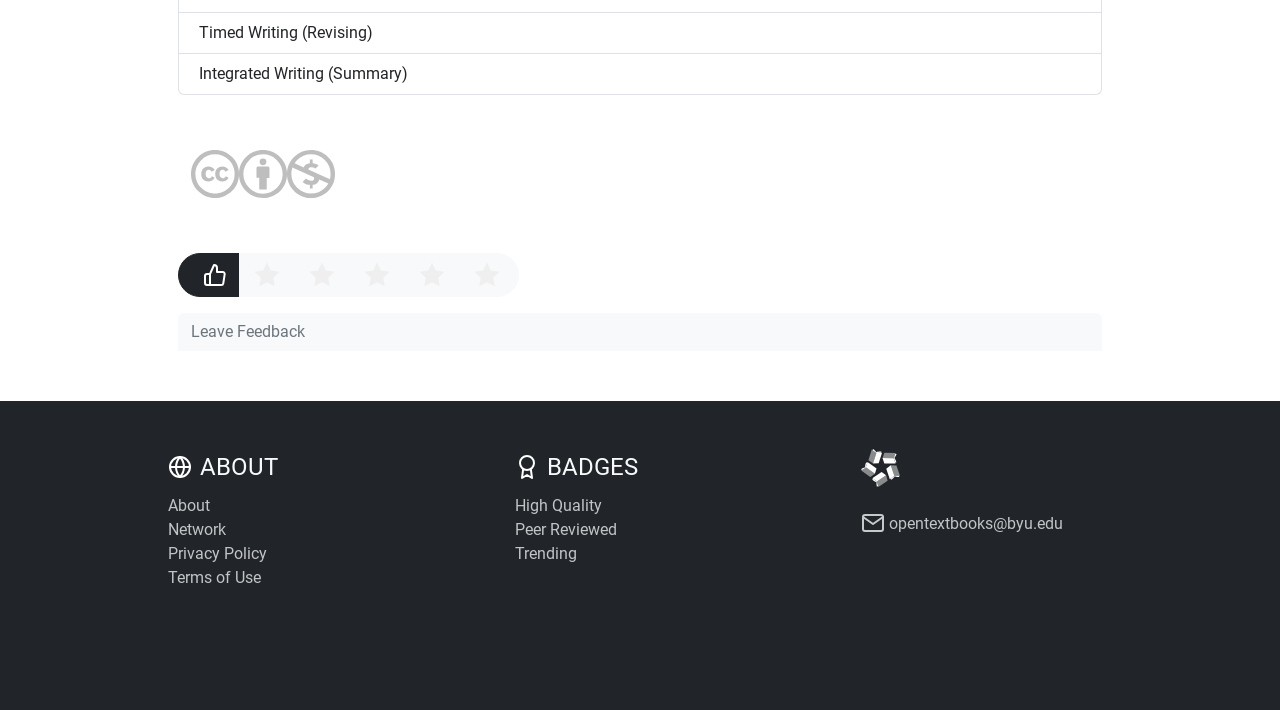Respond with a single word or short phrase to the following question: 
What categories of badges are available on this website?

High Quality, Peer Reviewed, Trending